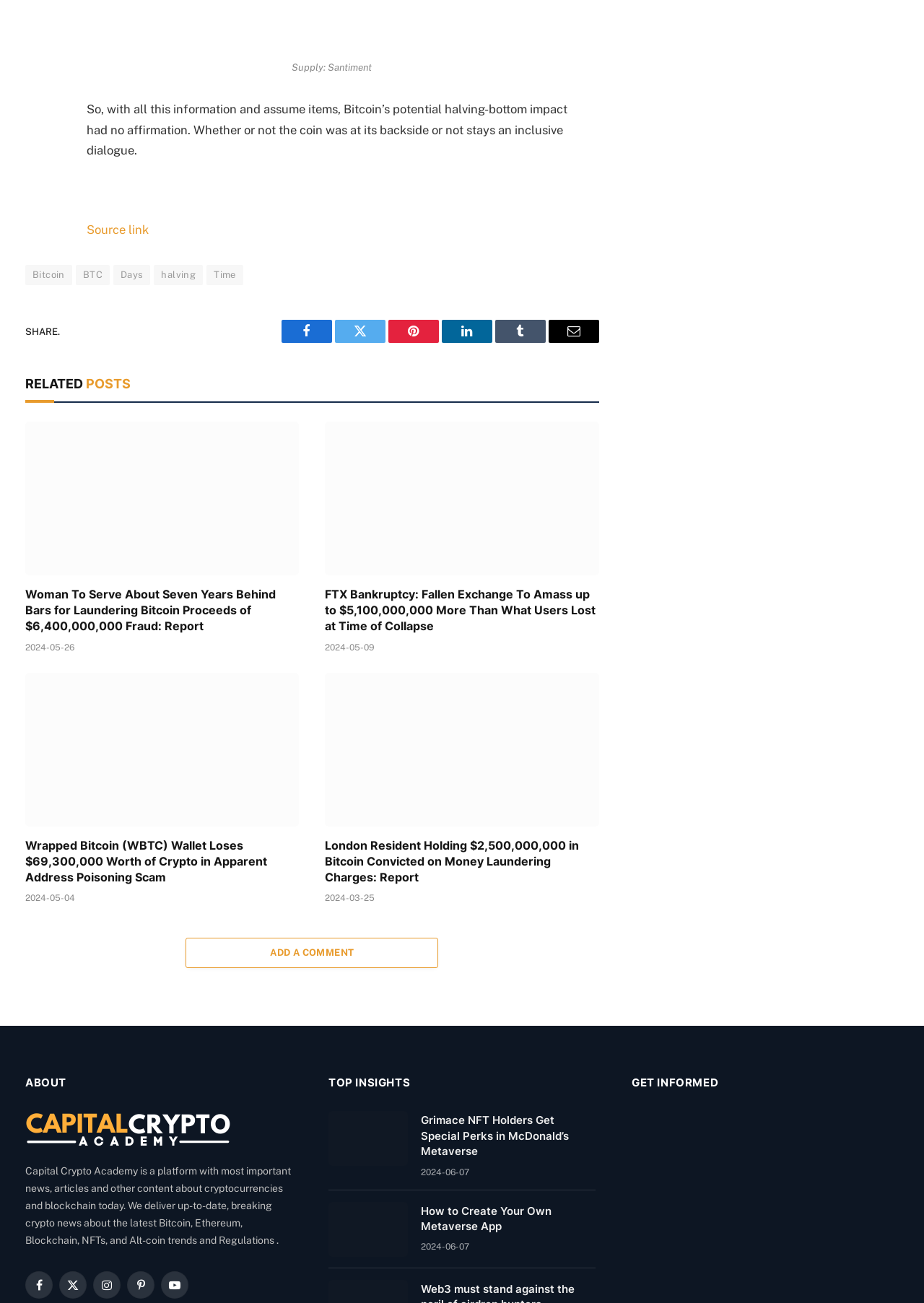Determine the bounding box coordinates for the region that must be clicked to execute the following instruction: "Read the article 'Woman To Serve About Seven Years Behind Bars for Laundering Bitcoin Proceeds of $6,400,000,000 Fraud: Report'".

[0.027, 0.302, 0.324, 0.42]